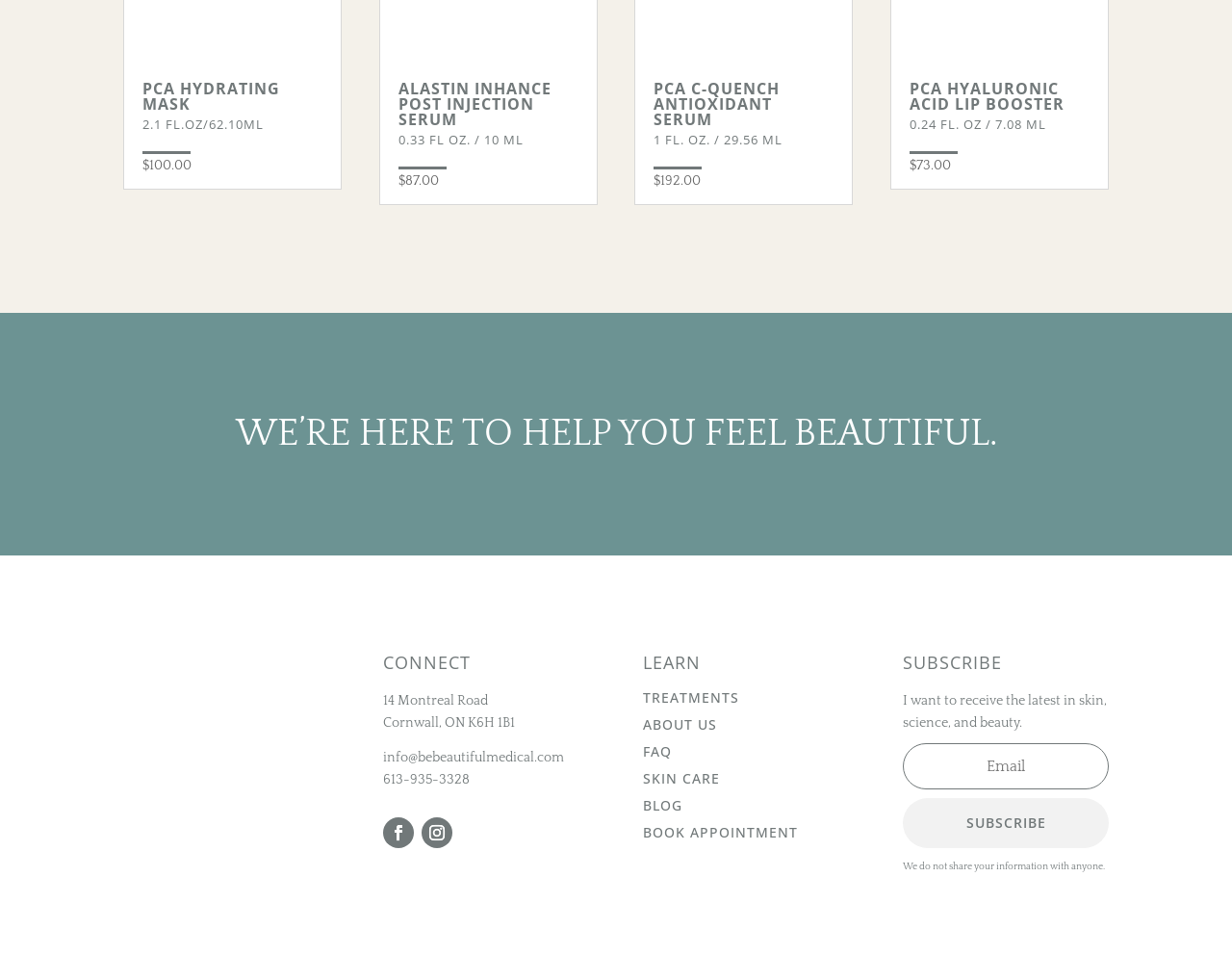Show the bounding box coordinates of the region that should be clicked to follow the instruction: "Click the 'TREATMENTS' link."

[0.522, 0.703, 0.6, 0.721]